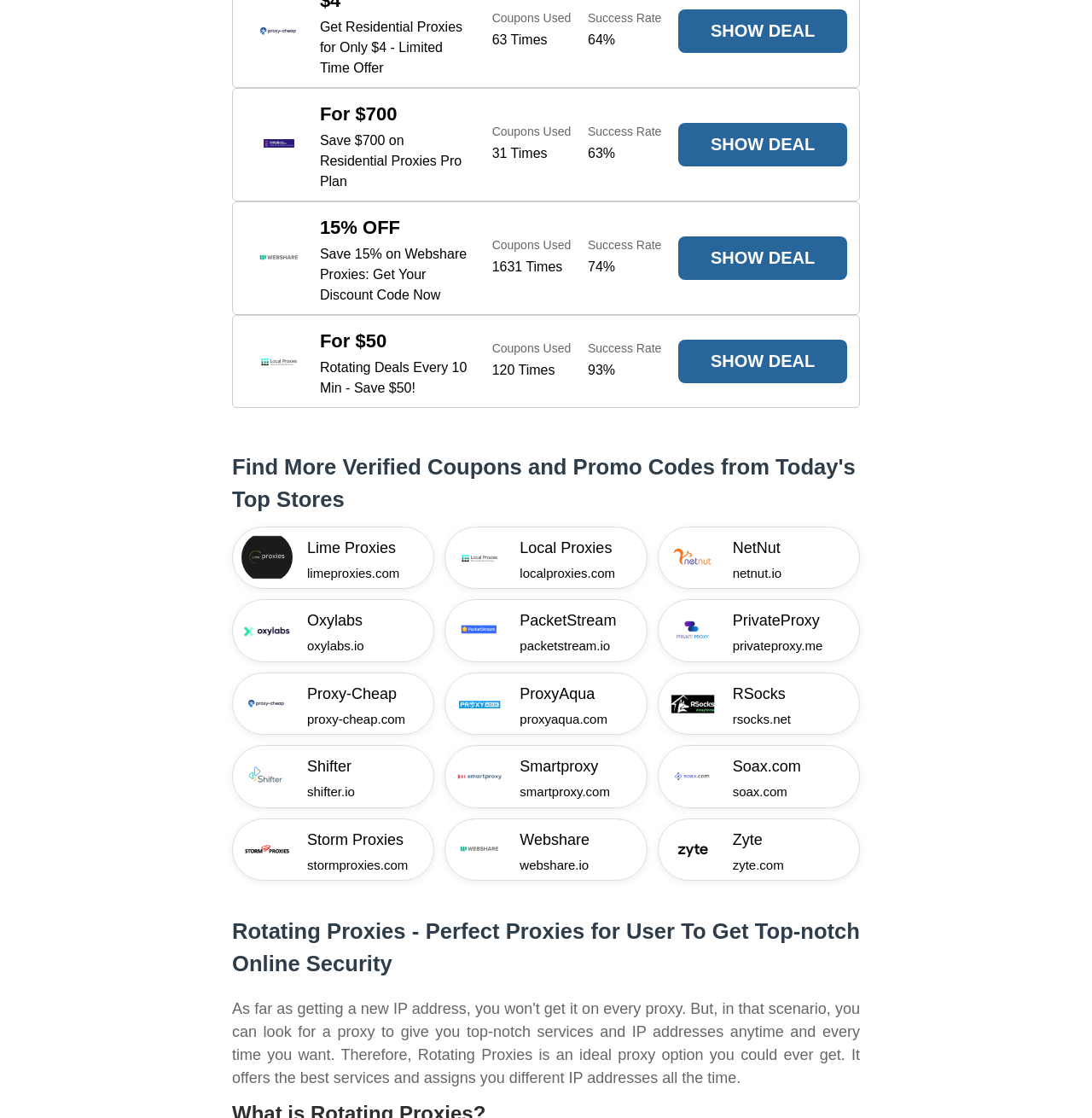Determine the bounding box coordinates of the clickable region to execute the instruction: "Get coupon code from 'Webshare'". The coordinates should be four float numbers between 0 and 1, denoted as [left, top, right, bottom].

[0.651, 0.12, 0.746, 0.137]